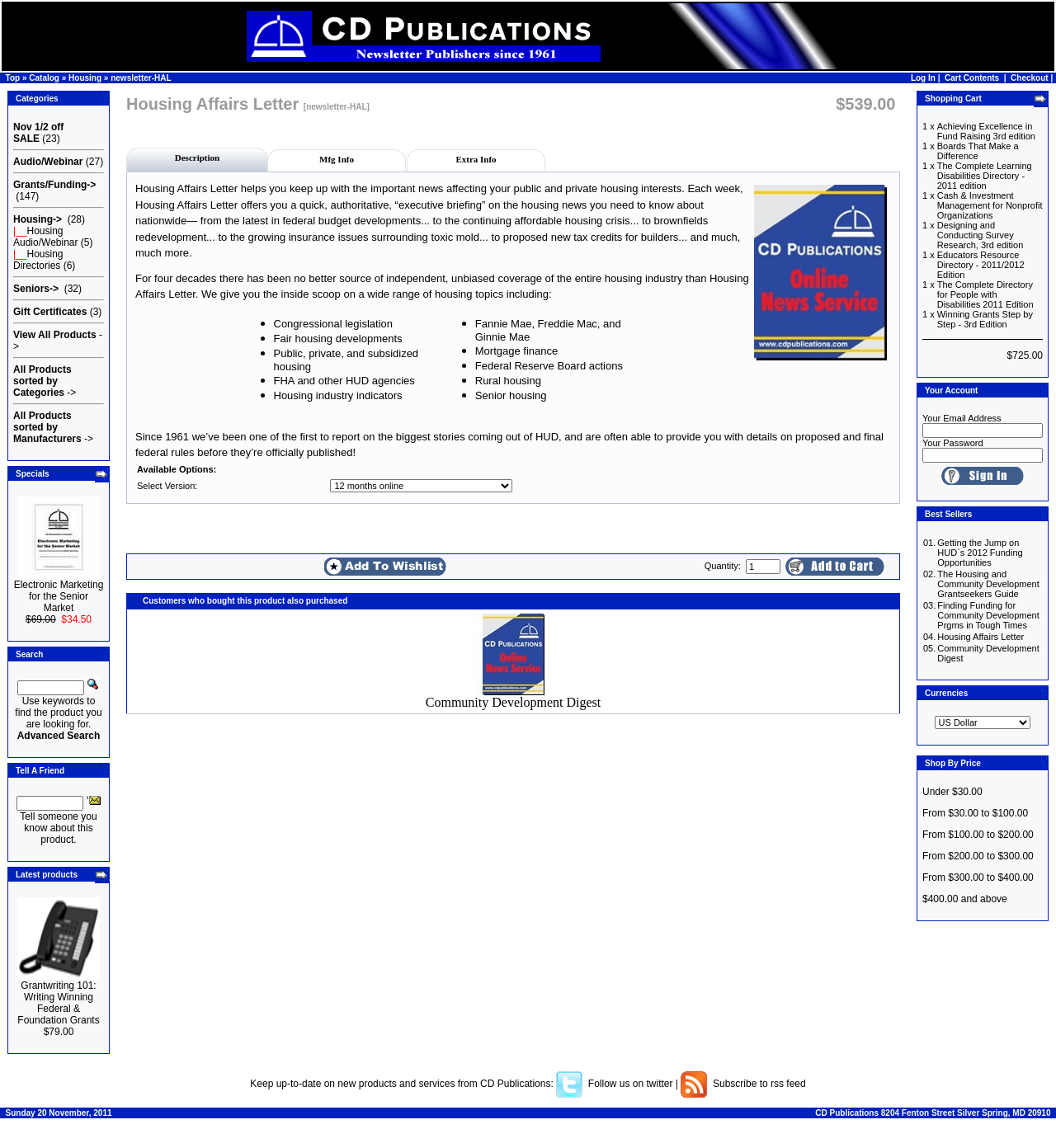Pinpoint the bounding box coordinates of the area that must be clicked to complete this instruction: "Browse Nov 1/2 off SALE".

[0.012, 0.106, 0.06, 0.126]